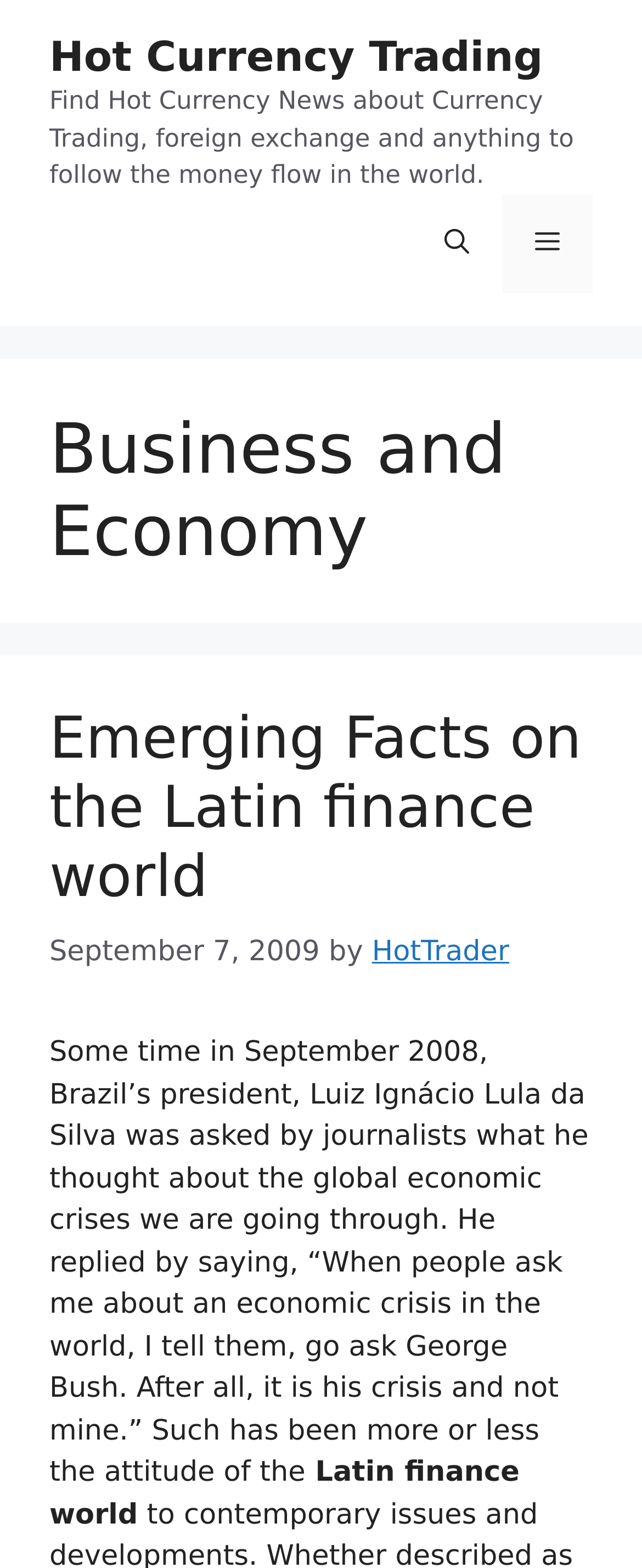Create an in-depth description of the webpage, covering main sections.

The webpage is about Business and Economy Archives, specifically focusing on Hot Currency Trading. At the top, there is a banner that spans the entire width of the page, containing a link to "Hot Currency Trading" and a brief description of the website's content. Below the banner, there is a navigation section with a "Mobile Toggle" button and a link to "Open Search Bar".

The main content area is divided into two sections. The first section has a heading "Business and Economy" followed by a subheading "Emerging Facts on the Latin finance world" with a link to the same title. Below the subheading, there is a timestamp "September 7, 2009" and an author credit "by HotTrader". 

The second section is a lengthy article that discusses the Latin finance world, quoting Brazil's president Luiz Ignácio Lula da Silva's response to journalists about the global economic crisis in 2008. The article continues below the timestamp and author credit, filling the majority of the page. There are no images on the page.